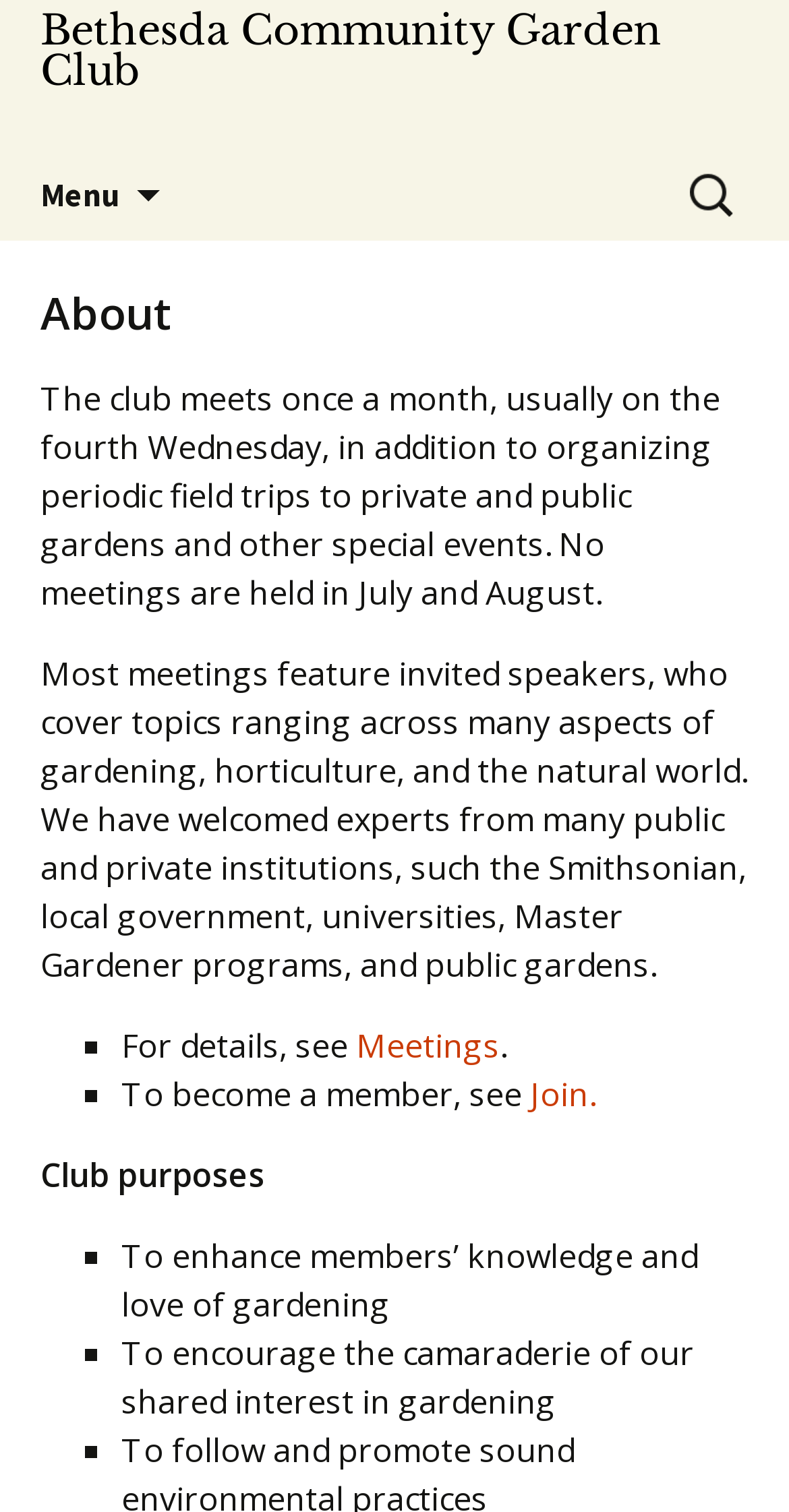Give an in-depth explanation of the webpage layout and content.

The webpage is about the Bethesda Community Garden Club, with a prominent link to the club's name at the top left corner. Below the link, there is a heading with the same name. To the right of the heading, a button labeled "Menu" is located, which is not expanded. Next to the button, a "Skip to content" link is positioned.

On the top right side, a search bar is situated, with a label "Search for:" and a search box. Below the search bar, a header section begins, with a heading "About" centered at the top.

The main content of the page is divided into paragraphs, describing the club's activities and purposes. The club meets once a month, with invited speakers covering various topics related to gardening and horticulture. The text also mentions that the club organizes field trips and special events.

Below the descriptive text, there are three bullet points, marked with "■" symbols. The first bullet point provides details about the club's meetings, with a link to a "Meetings" page. The second bullet point explains how to become a member, with a link to a "Join" page. The third bullet point lists the club's purposes, including enhancing members' knowledge and love of gardening, and encouraging camaraderie among members.

Overall, the webpage provides an overview of the Bethesda Community Garden Club's activities, meetings, and purposes, with links to more information and membership details.